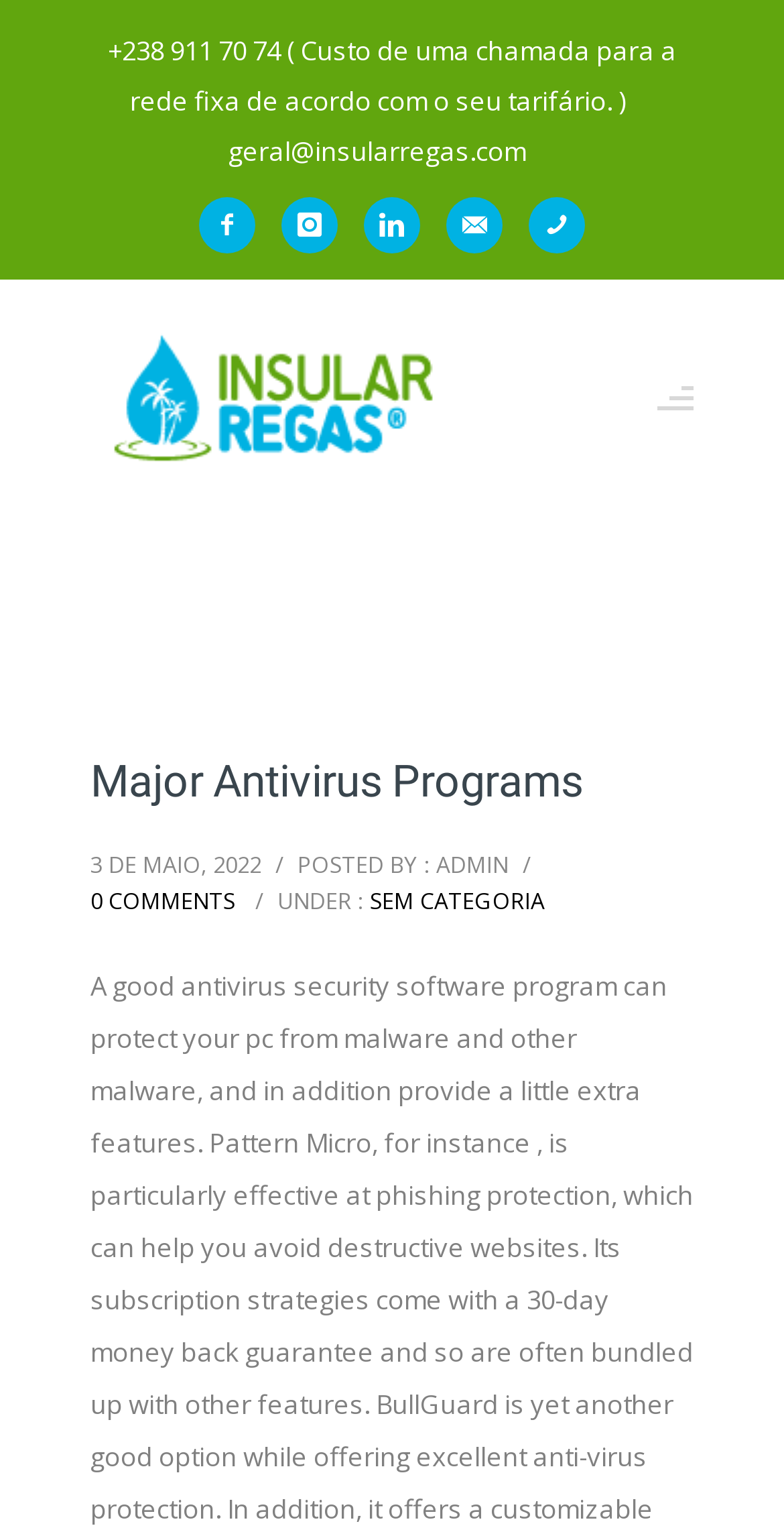Please determine the bounding box coordinates for the element that should be clicked to follow these instructions: "contact via email".

[0.569, 0.129, 0.667, 0.165]